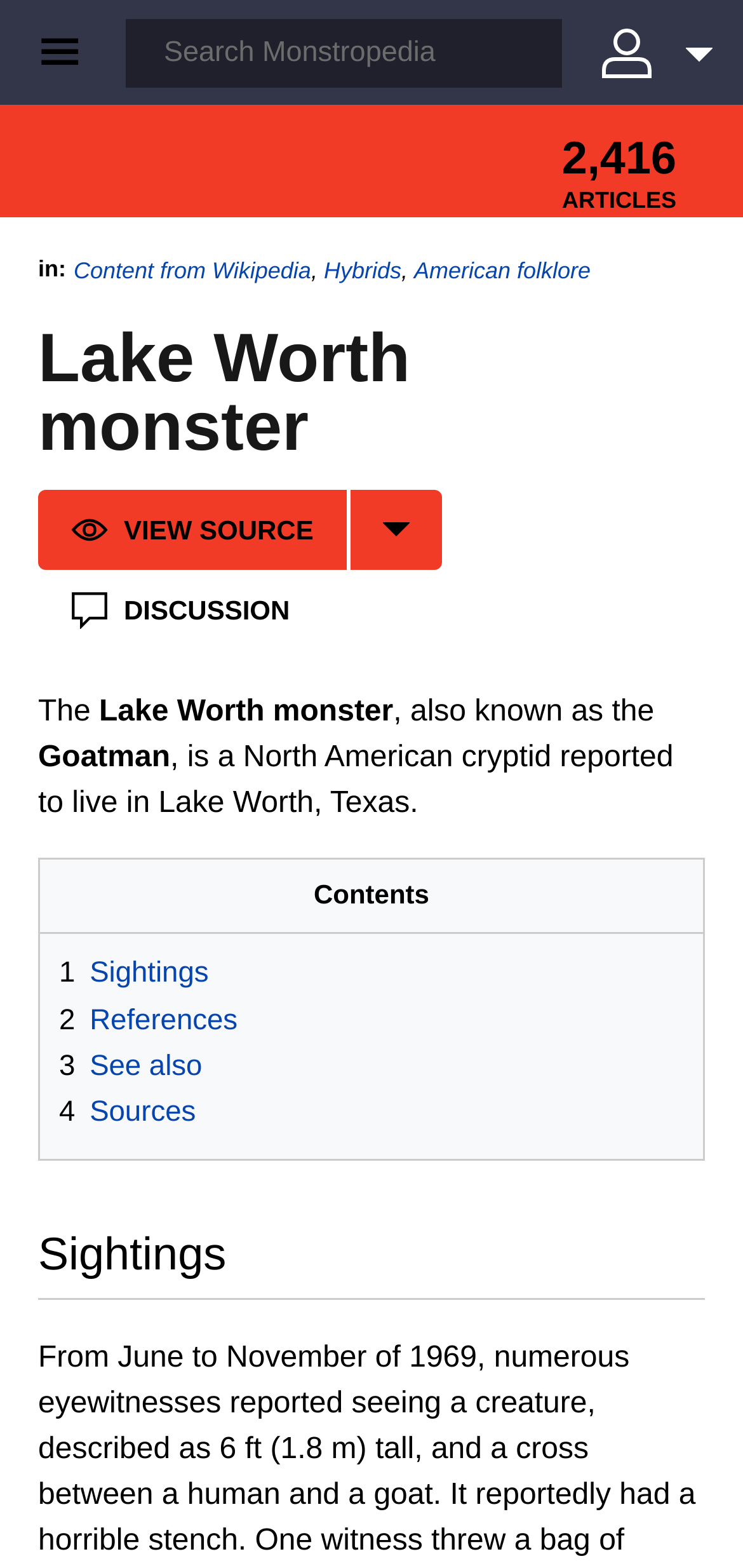Identify the bounding box coordinates of the element to click to follow this instruction: 'View source of Lake Worth monster'. Ensure the coordinates are four float values between 0 and 1, provided as [left, top, right, bottom].

[0.051, 0.312, 0.478, 0.363]